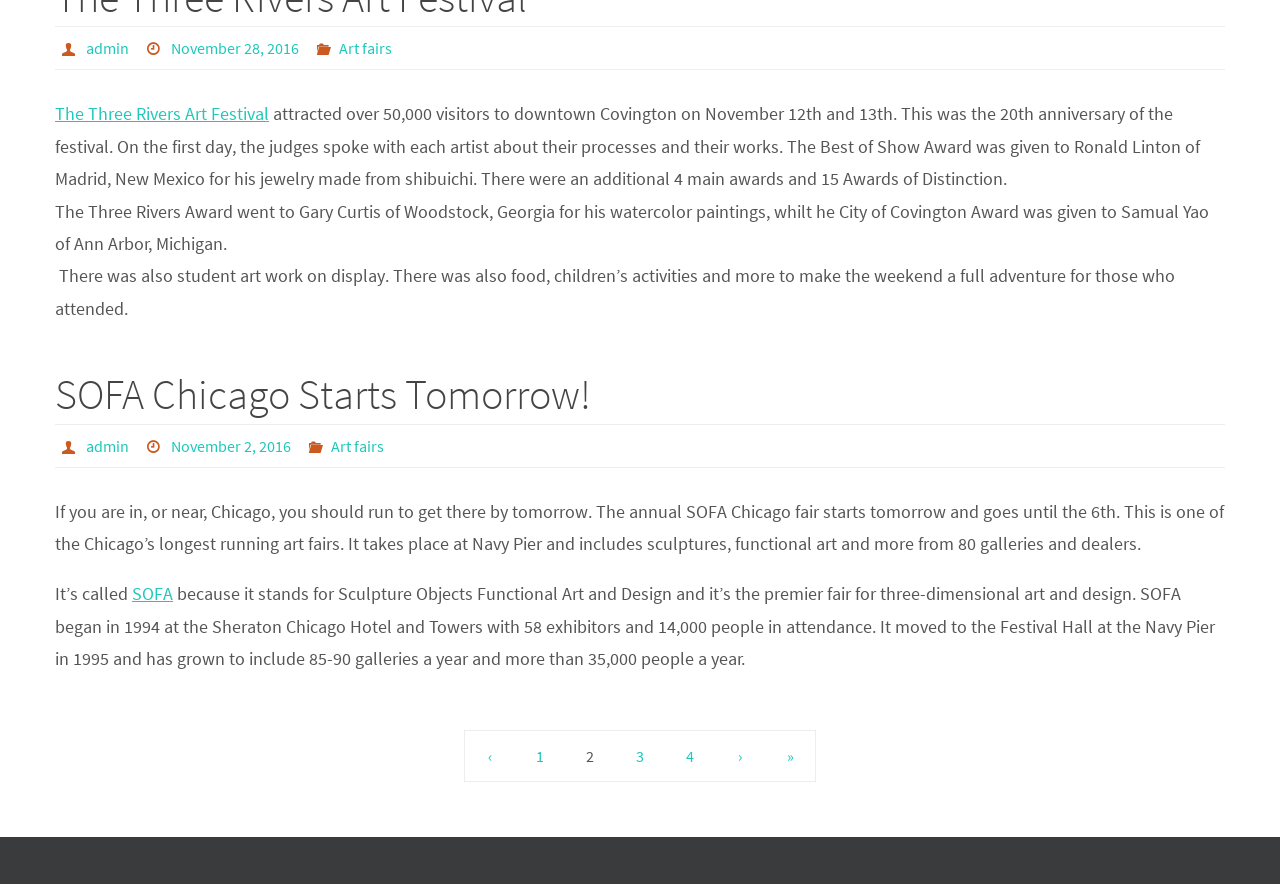What is the name of the art festival mentioned in the first article?
Please provide a single word or phrase based on the screenshot.

The Three Rivers Art Festival